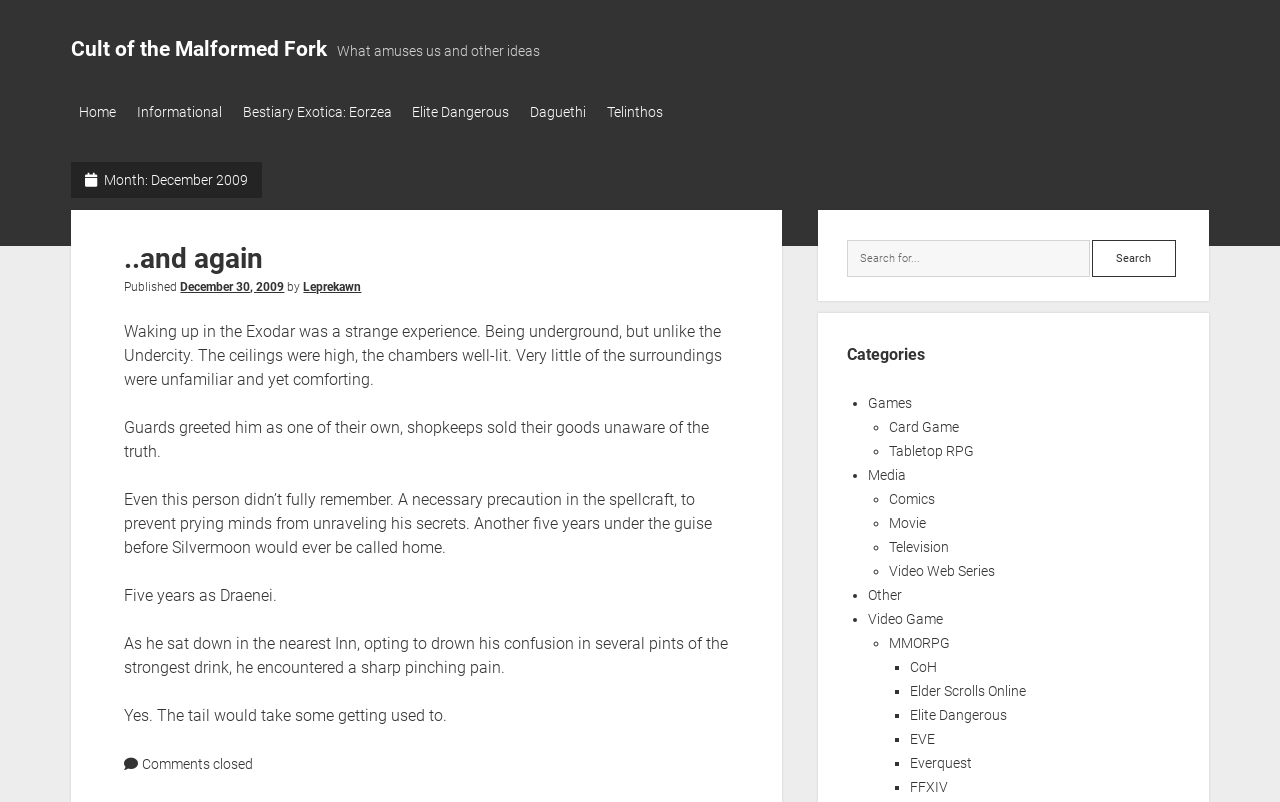Locate the bounding box coordinates of the clickable part needed for the task: "Read the post titled '..and again'".

[0.097, 0.292, 0.206, 0.335]